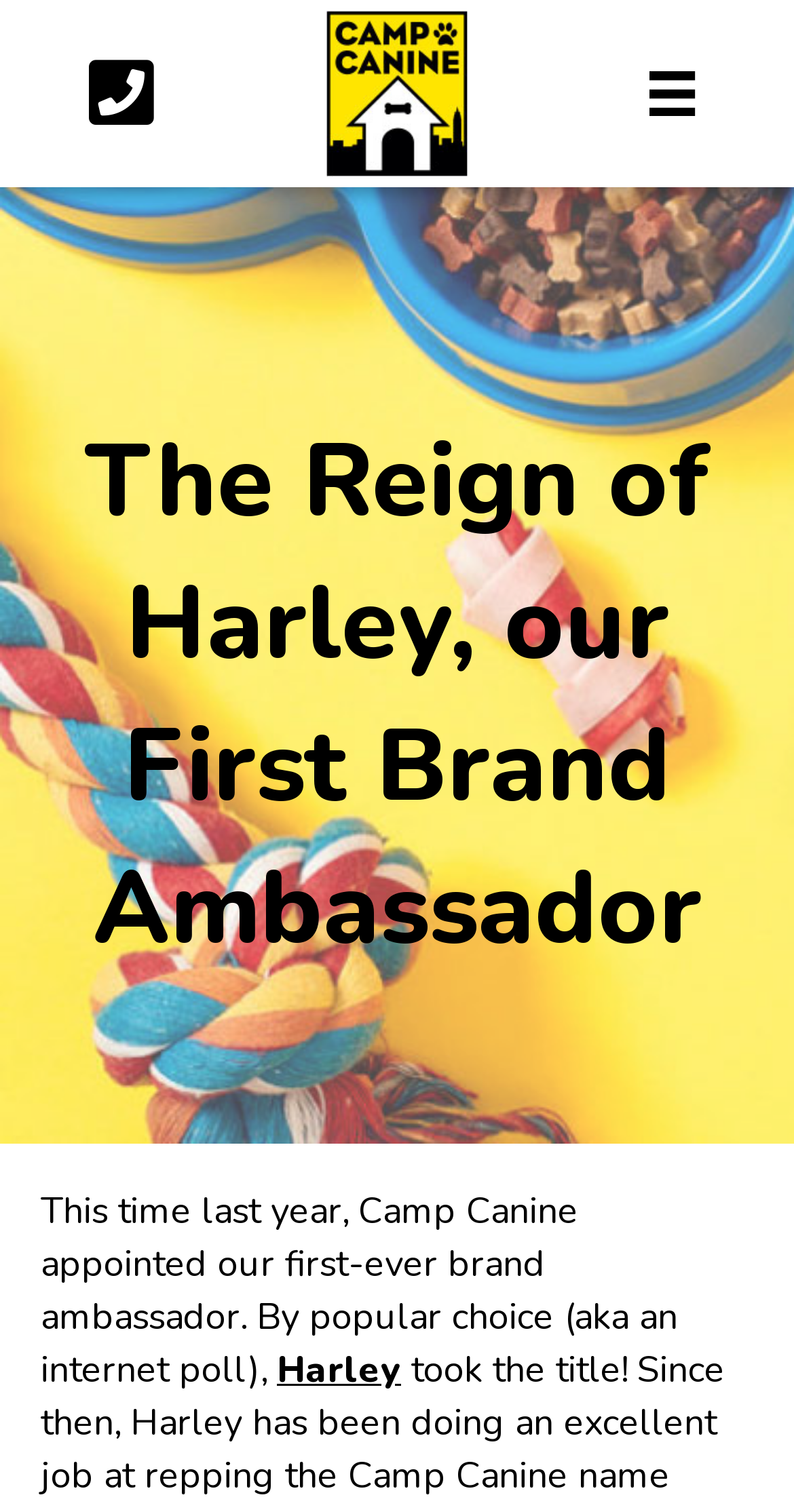What is the name of the brand ambassador?
Answer the question in as much detail as possible.

The answer can be found in the StaticText element which says 'By popular choice (aka an internet poll), Harley took the title!'. This indicates that Harley is the brand ambassador.